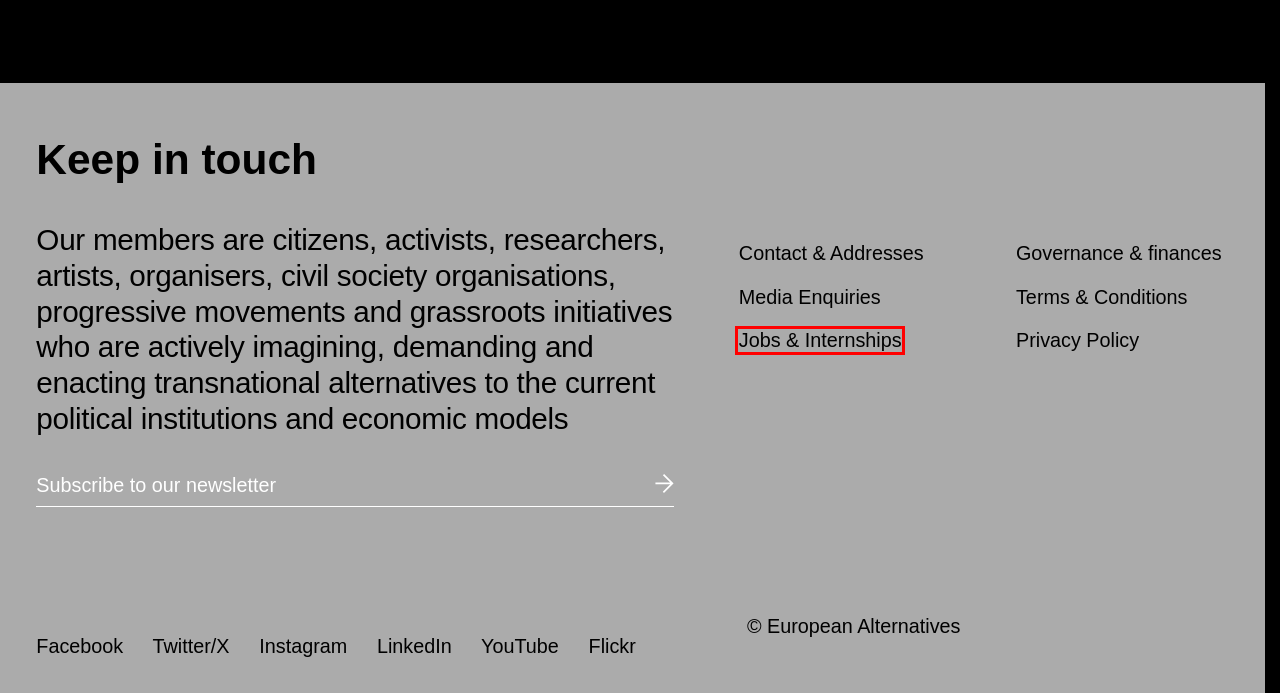You have a screenshot of a webpage where a red bounding box highlights a specific UI element. Identify the description that best matches the resulting webpage after the highlighted element is clicked. The choices are:
A. Resources - European Alternatives
B. Terms & Conditions - European Alternatives
C. Contact & Addresses - European Alternatives
D. Privacy Policy - European Alternatives
E. News - European Alternatives
F. Jobs & Internships - European Alternatives
G. Governance & finances - European Alternatives
H. Media Enquiries - European Alternatives

F